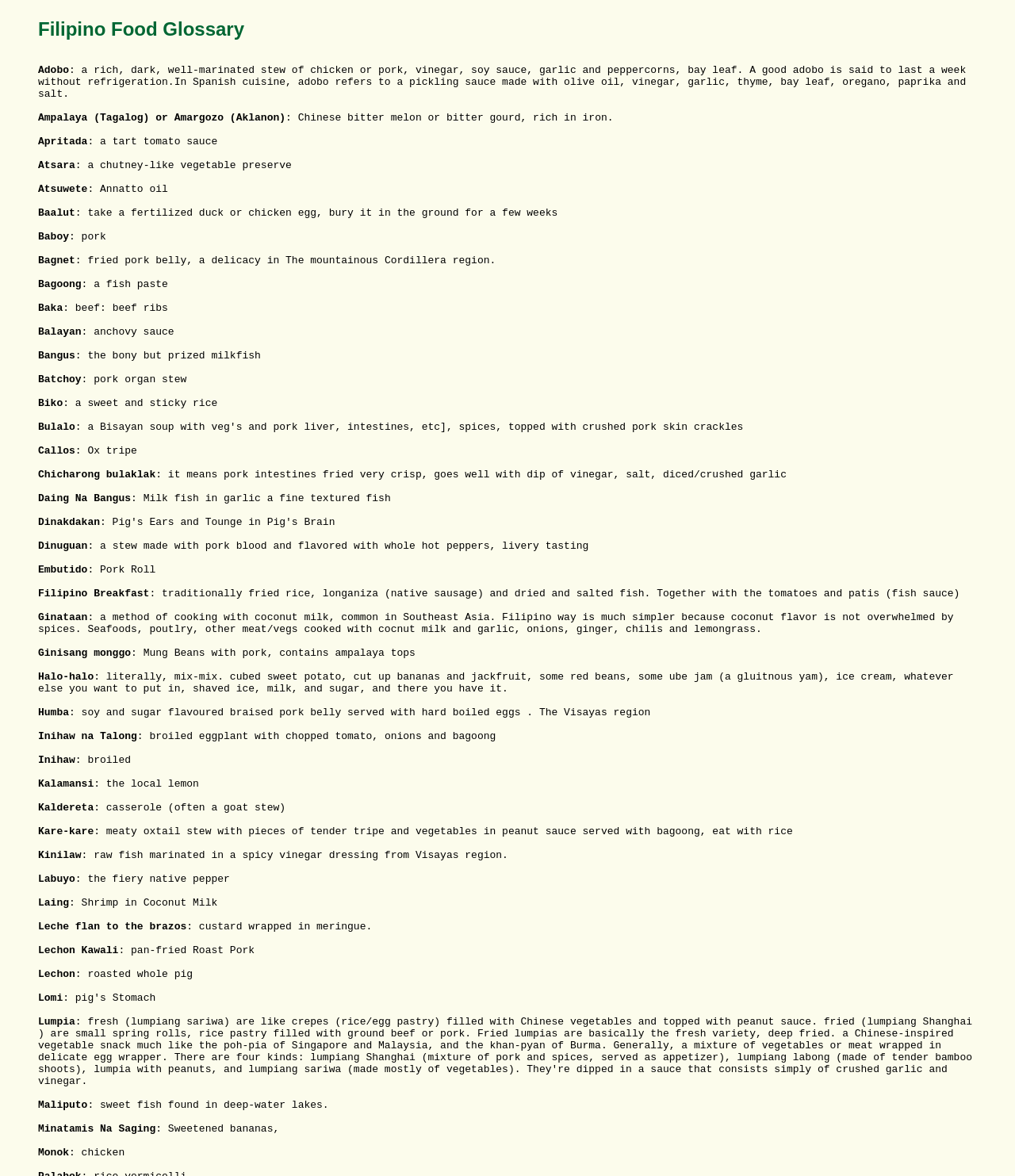What is Adobo?
Please provide a comprehensive answer based on the contents of the image.

According to the webpage, Adobo is a Filipino dish described as a rich, dark, well-marinated stew of chicken or pork, vinegar, soy sauce, garlic, and peppercorns, bay leaf. It is also mentioned that a good adobo is said to last a week without refrigeration.